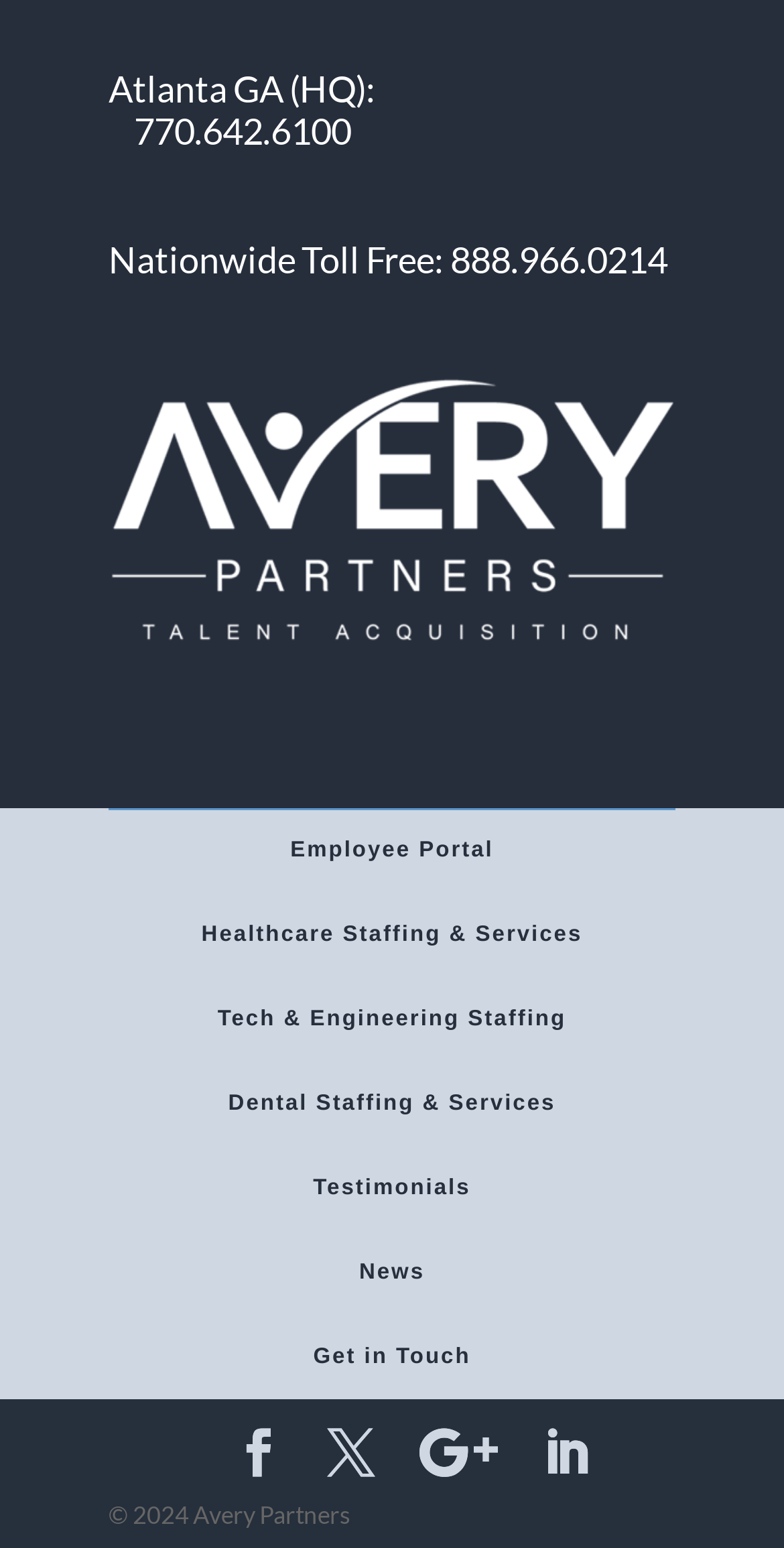Point out the bounding box coordinates of the section to click in order to follow this instruction: "Call Atlanta HQ".

[0.138, 0.044, 0.479, 0.113]